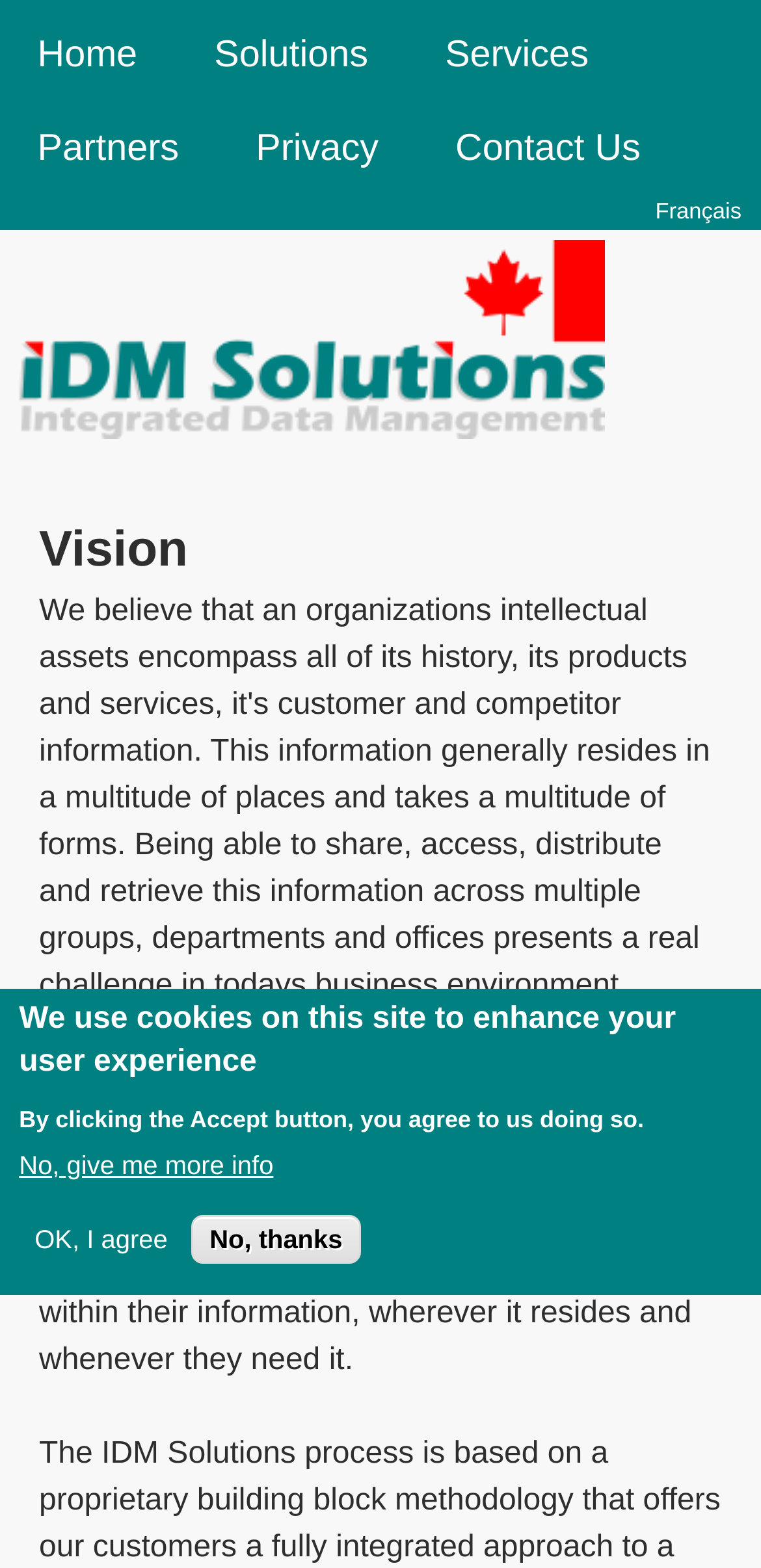Offer a detailed explanation of the webpage layout and contents.

The webpage is about IDM Solutions, with a focus on their vision. At the top left, there is a "Skip to main content" link. Below it, a main menu is presented with five links: "Home", "Solutions", "Services", "Partners", and "Privacy", followed by a "Contact Us" link. 

To the right of the main menu, there is a complementary section with a "Français" link. 

Below the main menu, the IDM Solutions logo is displayed, accompanied by a header with the title "Vision". 

A paragraph of text explains IDM Solutions' mission, stating that they provide network integration services to facilitate access to corporate information across different networks. 

At the bottom of the page, a notification informs users that the site uses cookies to enhance their experience. Below this notification, there are three buttons: "No, give me more info", "OK, I agree", and "No, thanks".